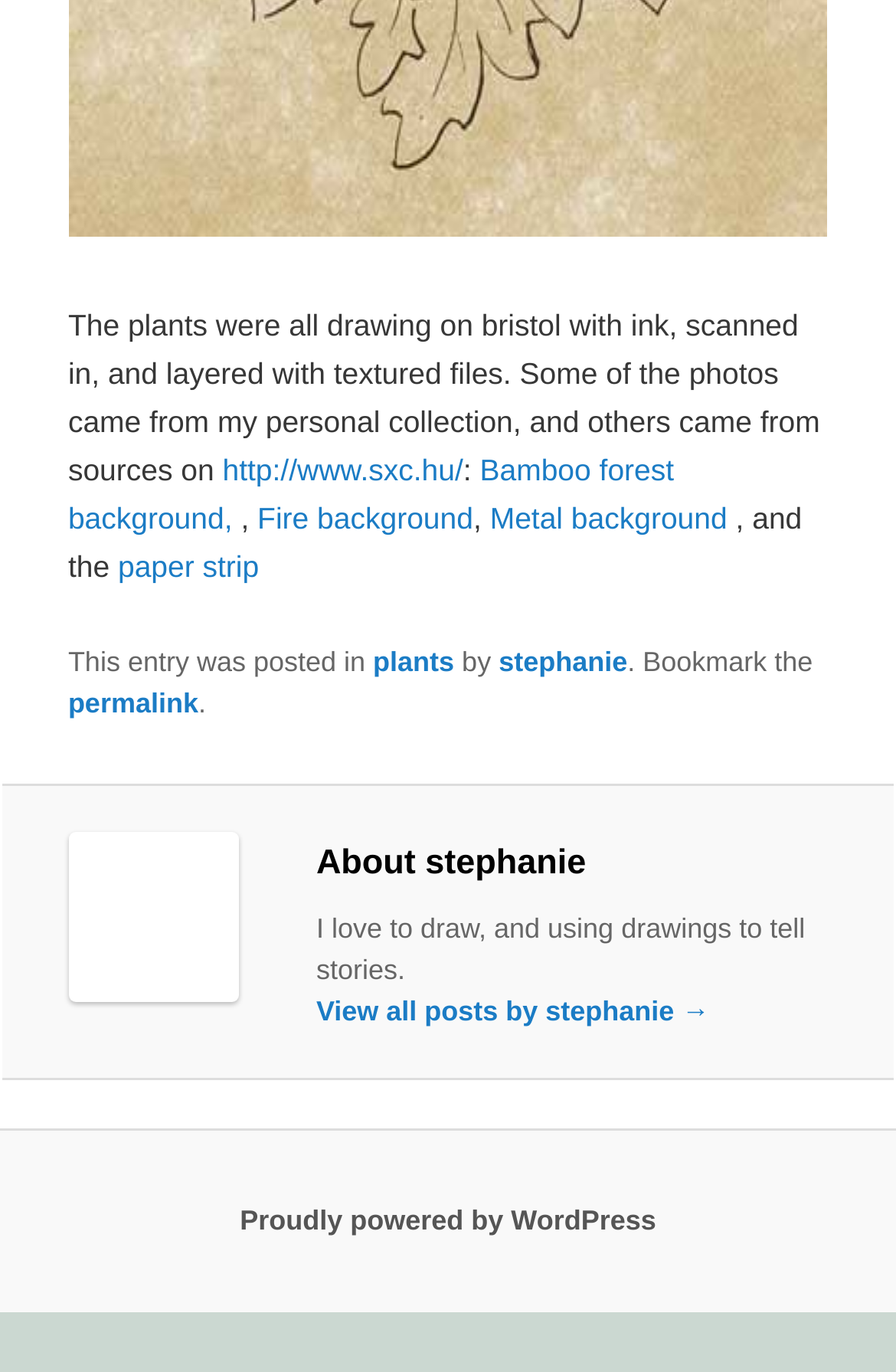What is the topic of the latest article?
Based on the screenshot, give a detailed explanation to answer the question.

The topic of the latest article can be found in the footer section of the webpage, where it says 'This entry was posted in plants by stephanie.'